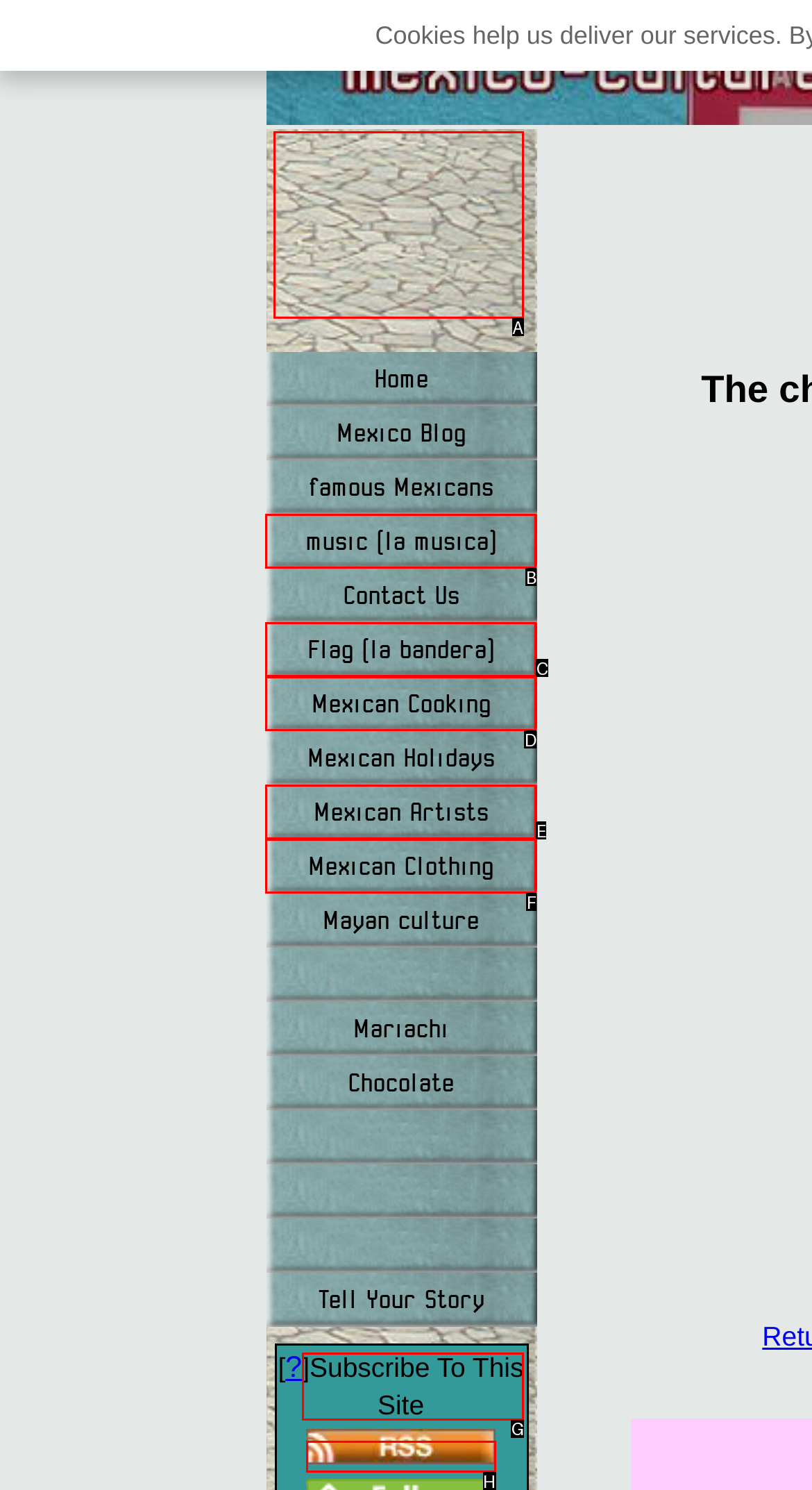Determine the letter of the element you should click to carry out the task: Subscribe to this site
Answer with the letter from the given choices.

G